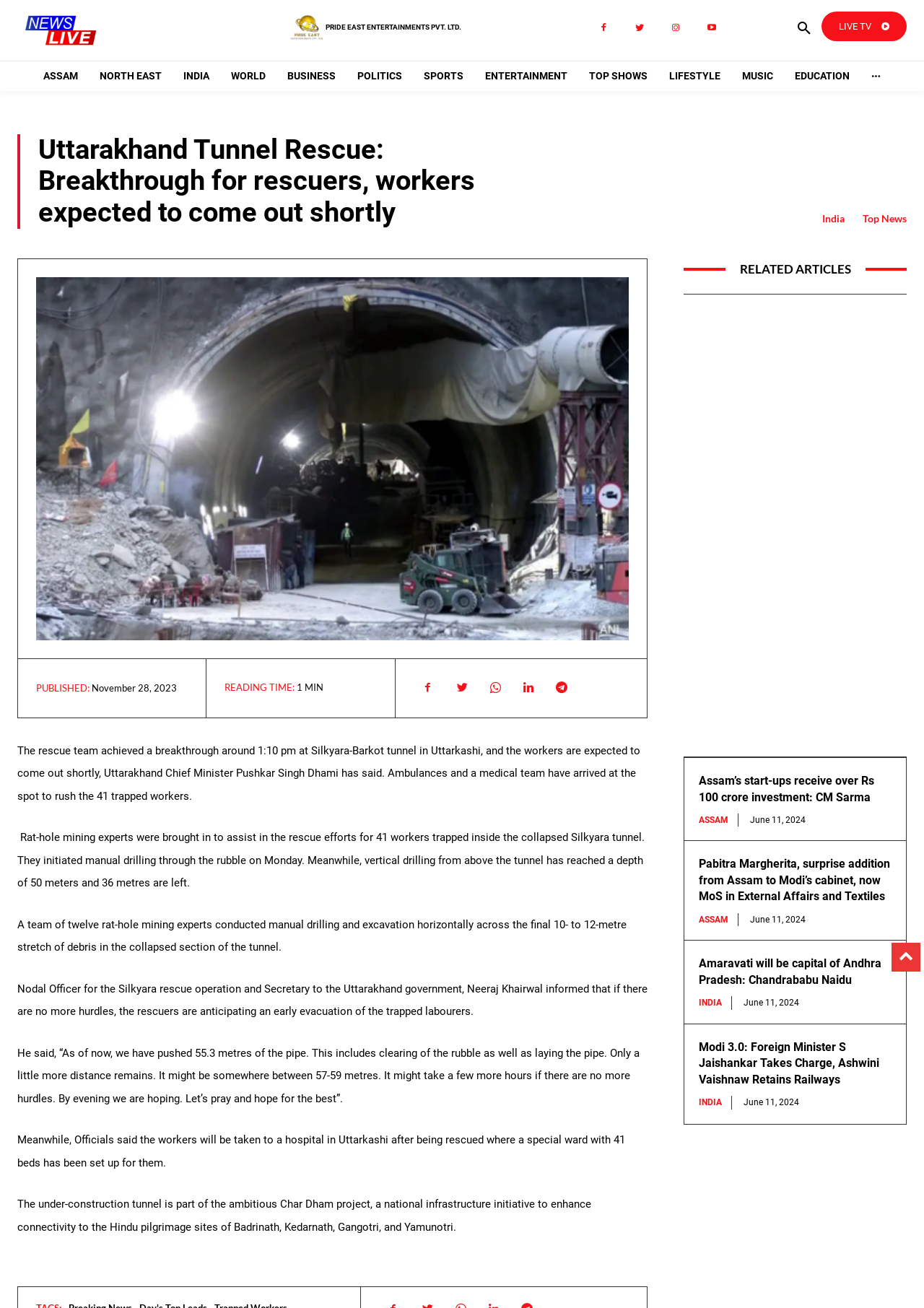Locate the bounding box coordinates of the clickable element to fulfill the following instruction: "Click on the 'INDIA' link". Provide the coordinates as four float numbers between 0 and 1 in the format [left, top, right, bottom].

[0.89, 0.162, 0.914, 0.173]